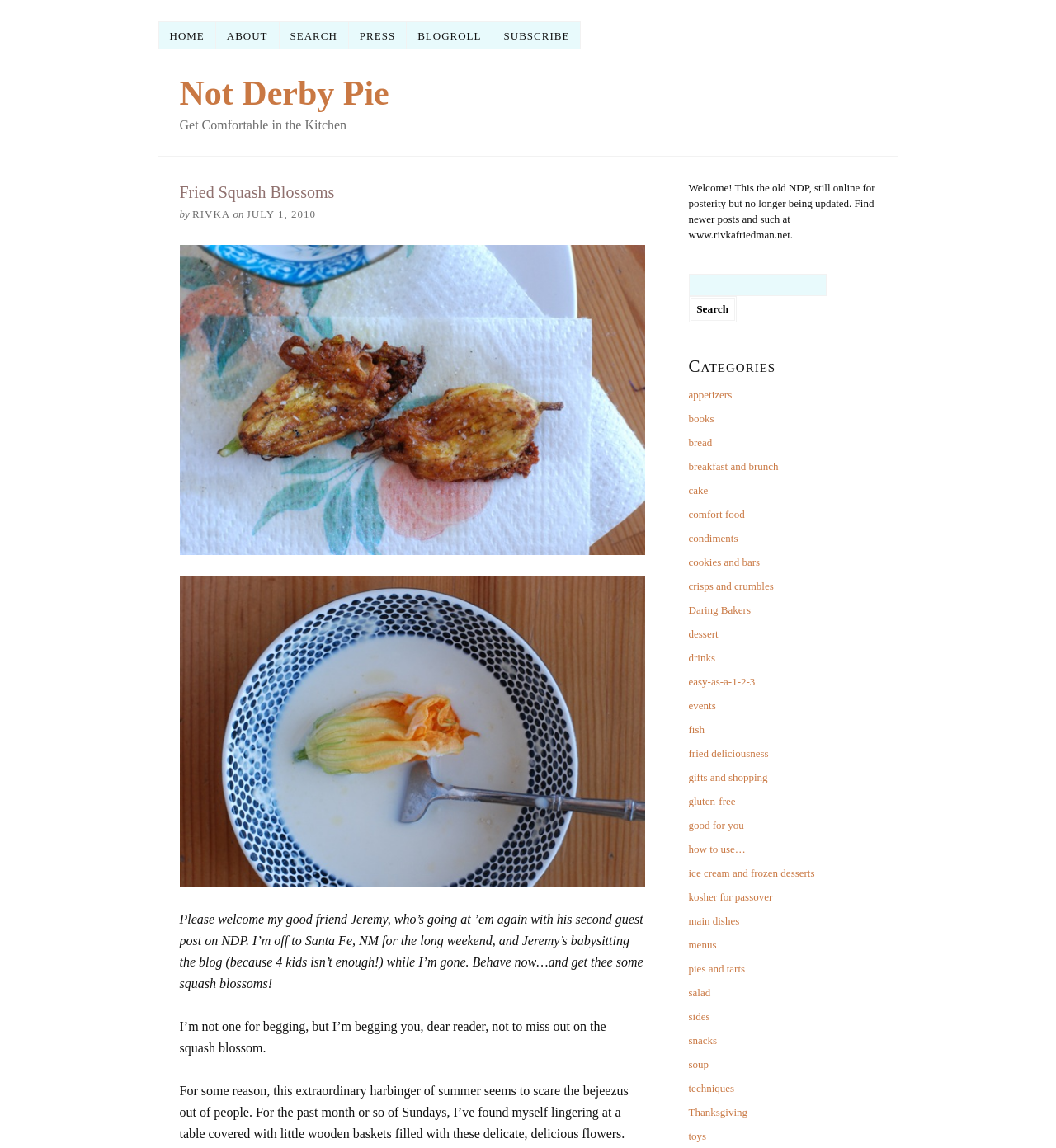Please analyze the image and provide a thorough answer to the question:
What is the search function for?

I determined the purpose of the search function by looking at the StaticText element with the text 'Search for:' at coordinates [0.651, 0.239, 0.679, 0.263]. This indicates that the search function is for searching the blog.